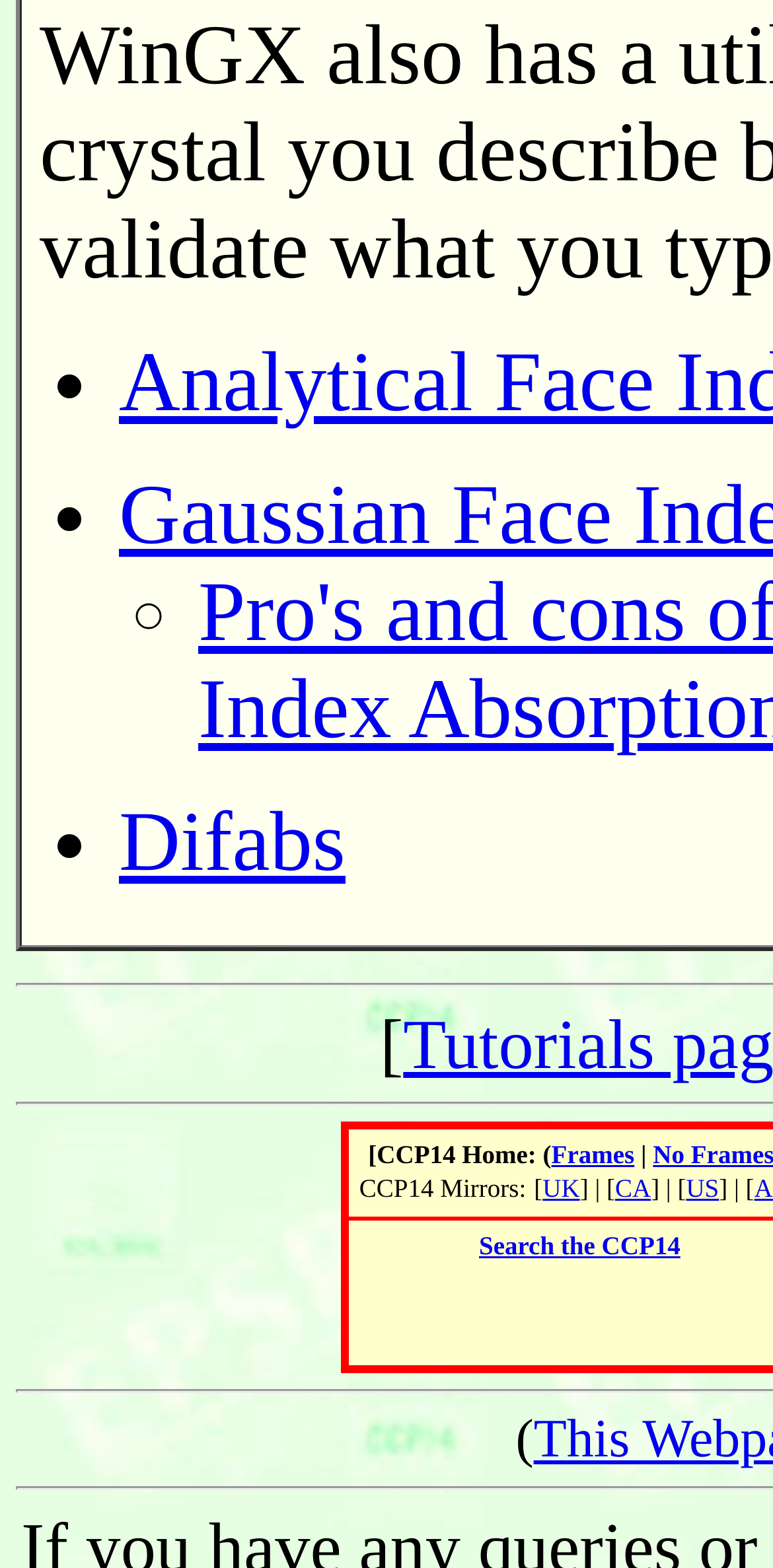Give a one-word or short phrase answer to this question: 
What is the text next to the 'UK' link?

] | [